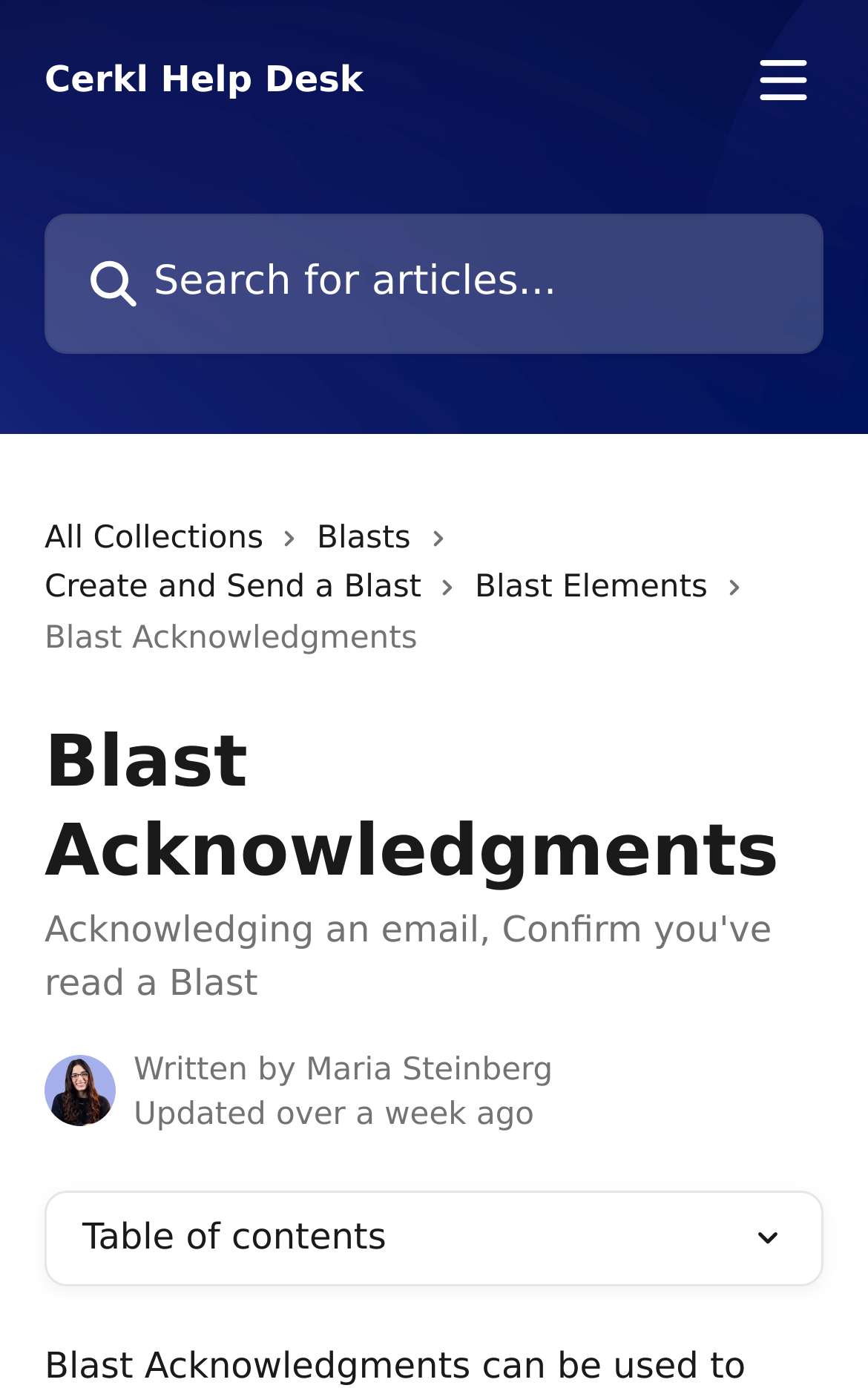From the element description: "aria-label="Open menu"", extract the bounding box coordinates of the UI element. The coordinates should be expressed as four float numbers between 0 and 1, in the order [left, top, right, bottom].

[0.856, 0.038, 0.949, 0.077]